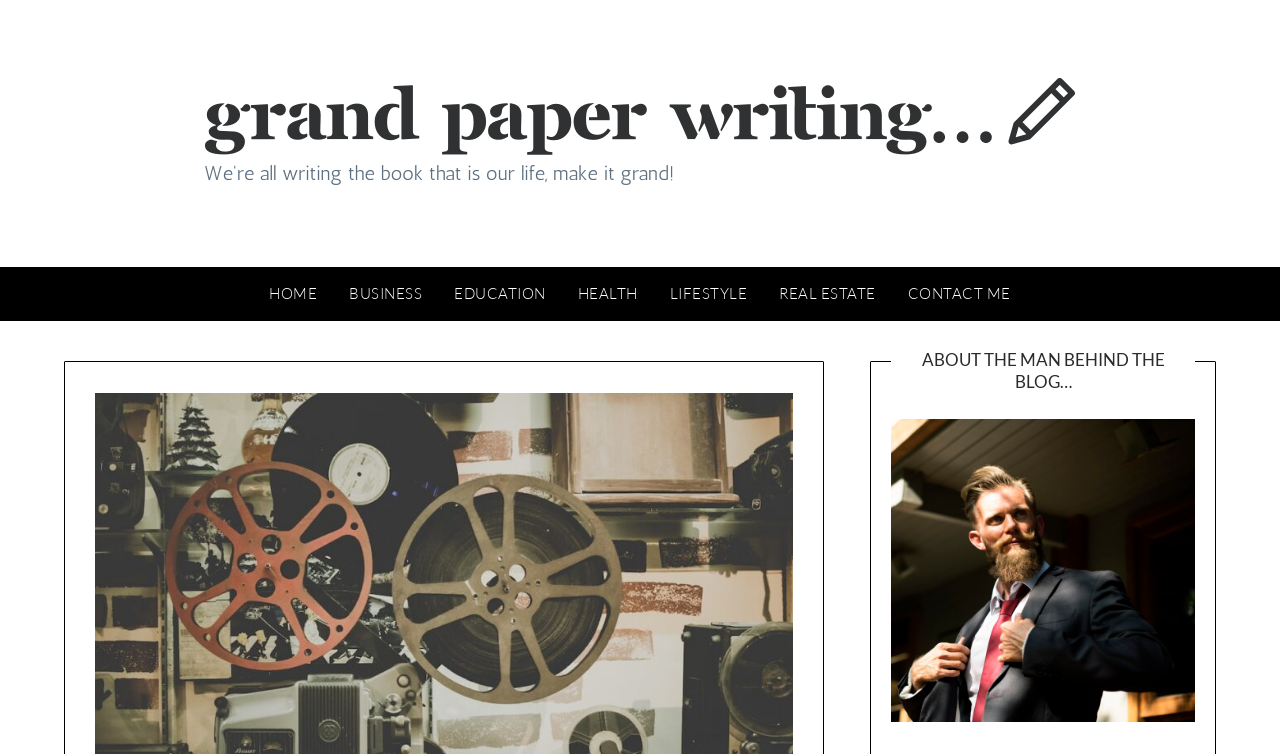Given the element description Business, specify the bounding box coordinates of the corresponding UI element in the format (top-left x, top-left y, bottom-right x, bottom-right y). All values must be between 0 and 1.

[0.26, 0.354, 0.342, 0.426]